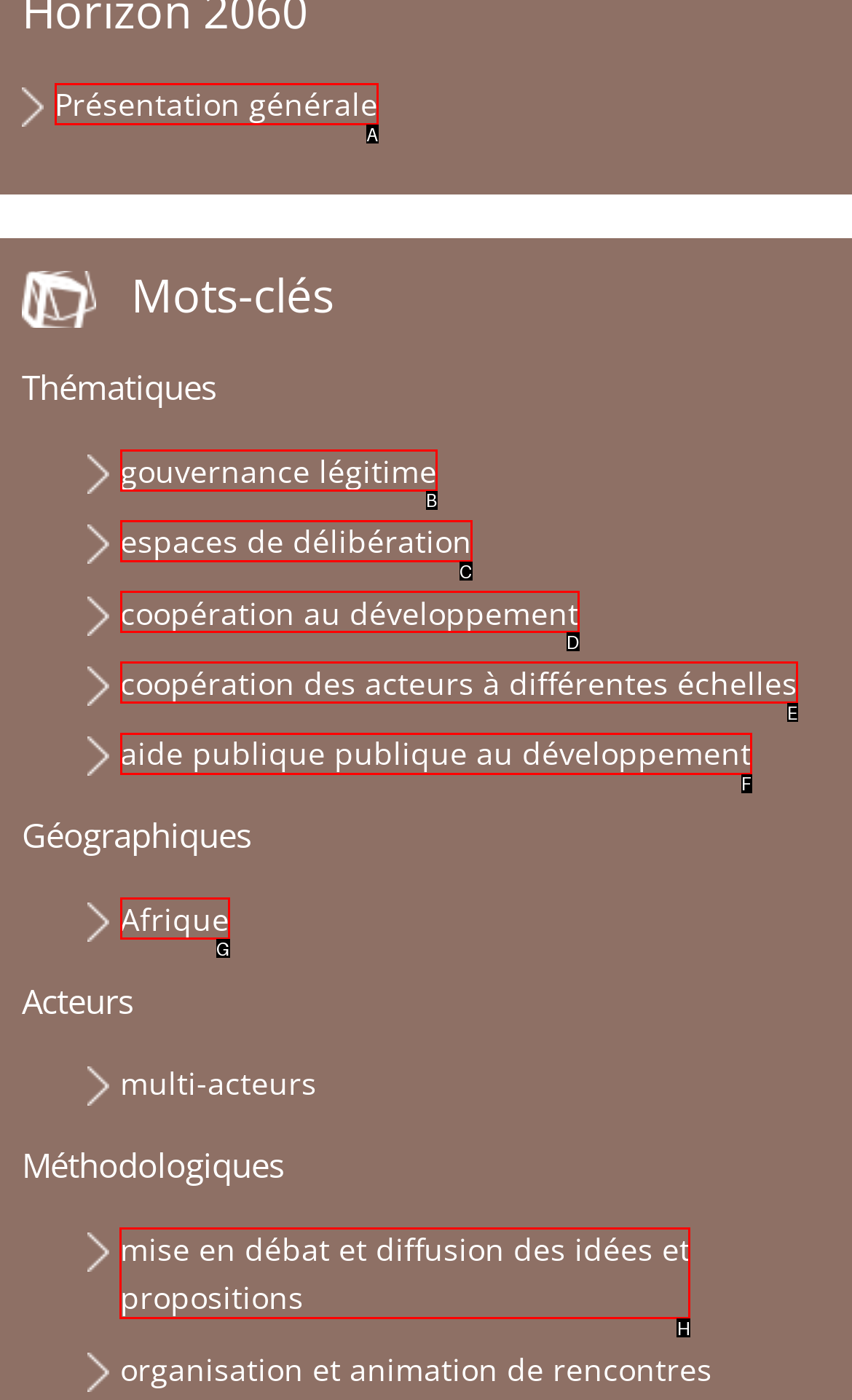Select the letter of the UI element you need to click on to fulfill this task: Read about mise en débat and diffusion des idées et propositions. Write down the letter only.

H